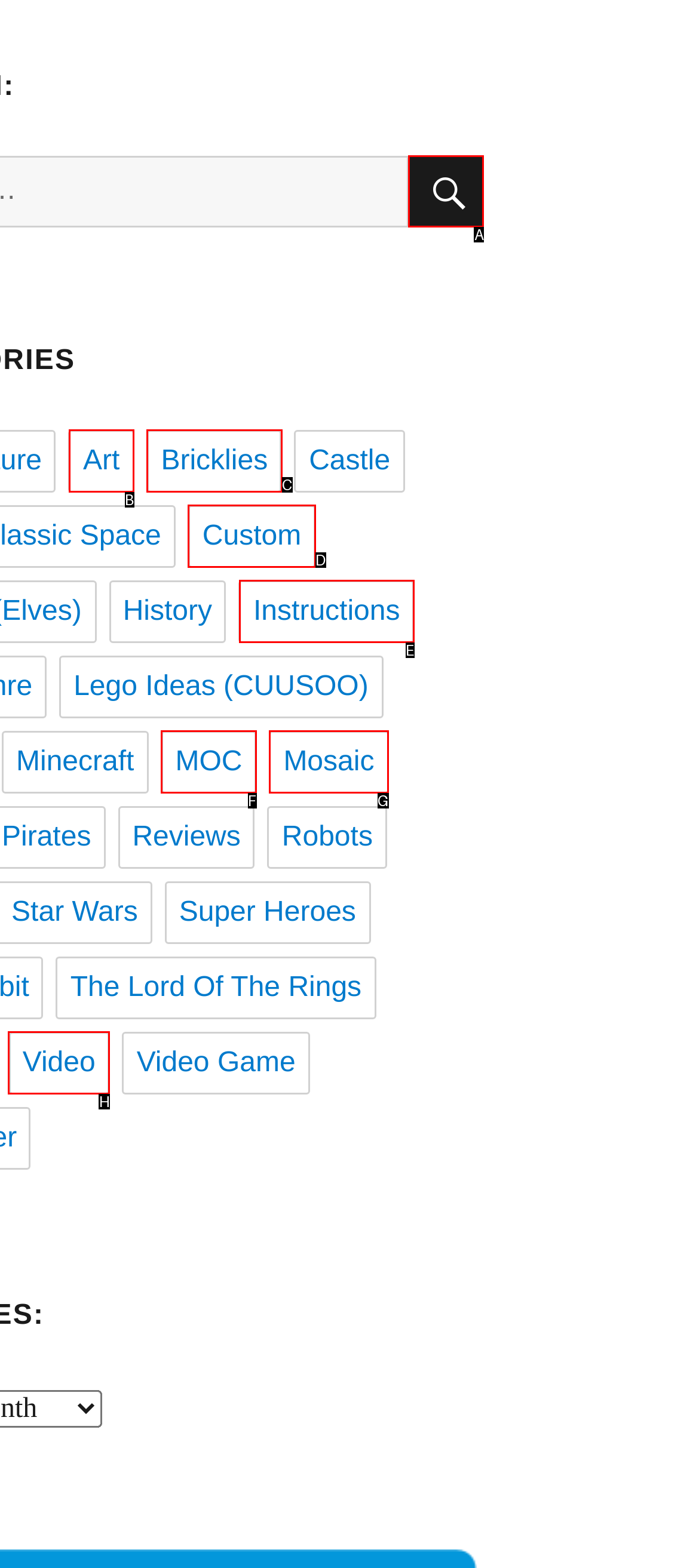Determine which option aligns with the description: Custom. Provide the letter of the chosen option directly.

D